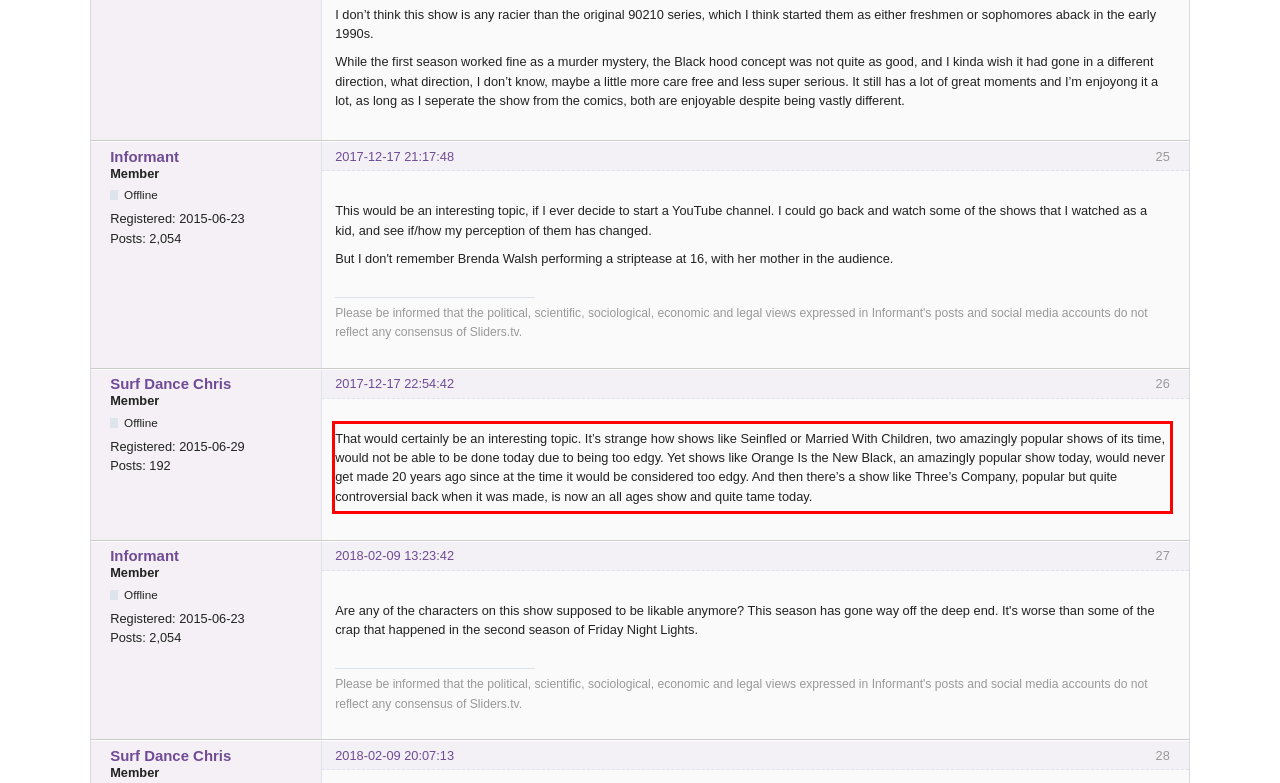Please extract the text content within the red bounding box on the webpage screenshot using OCR.

That would certainly be an interesting topic. It’s strange how shows like Seinfled or Married With Children, two amazingly popular shows of its time, would not be able to be done today due to being too edgy. Yet shows like Orange Is the New Black, an amazingly popular show today, would never get made 20 years ago since at the time it would be considered too edgy. And then there’s a show like Three’s Company, popular but quite controversial back when it was made, is now an all ages show and quite tame today.